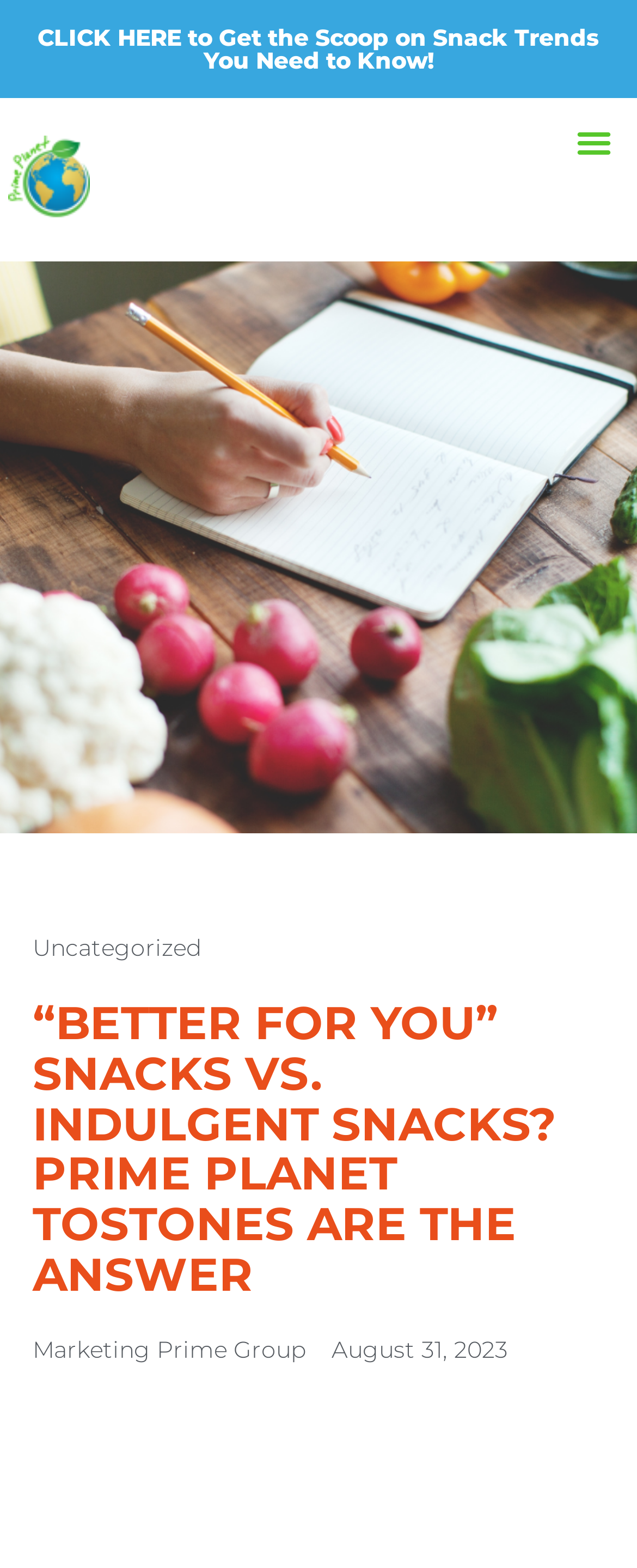What is the topic of the link 'CLICK HERE to Get the Scoop on Snack Trends You Need to Know!'?
Please answer using one word or phrase, based on the screenshot.

Snack Trends